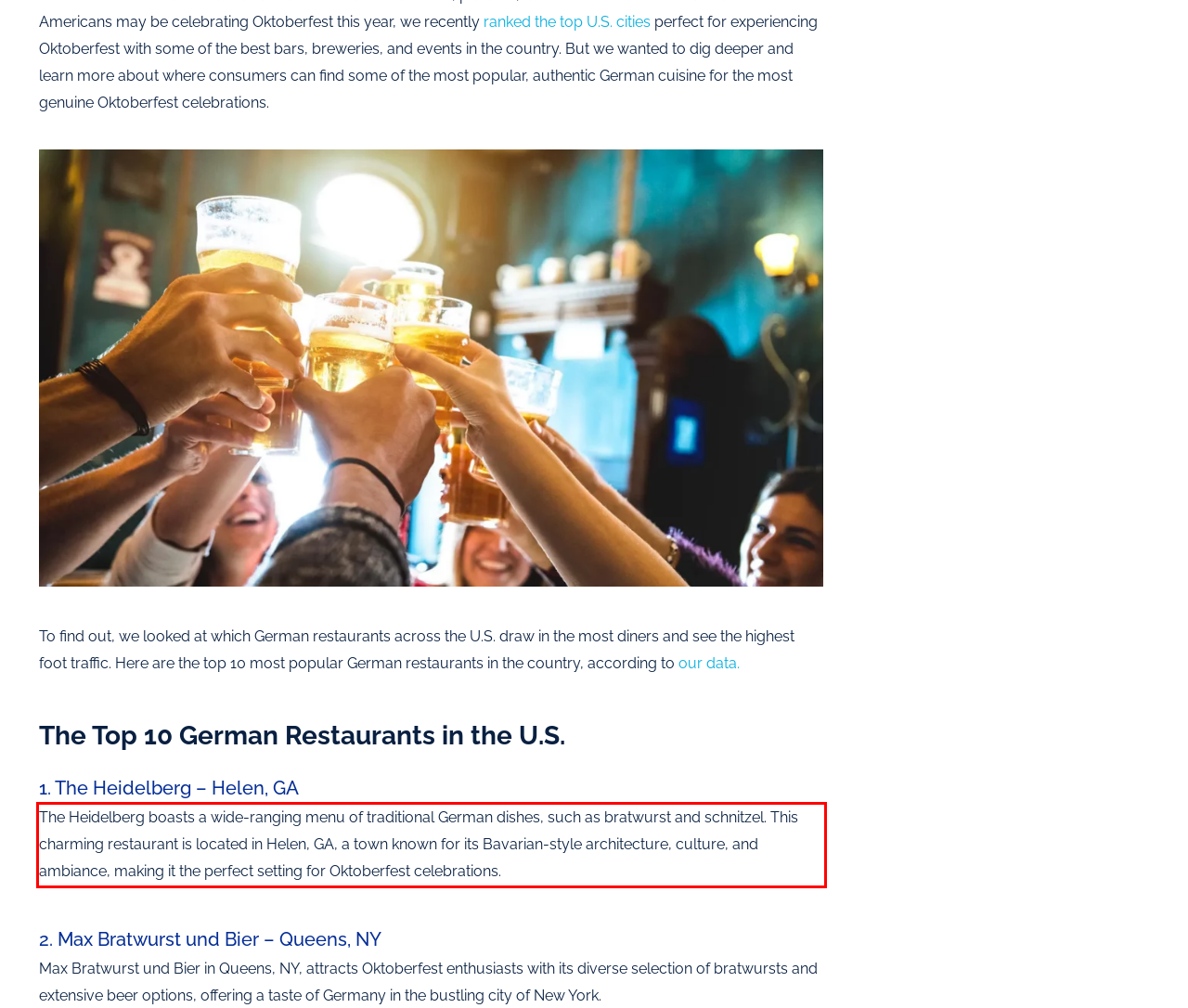Given a screenshot of a webpage, locate the red bounding box and extract the text it encloses.

The Heidelberg boasts a wide-ranging menu of traditional German dishes, such as bratwurst and schnitzel. This charming restaurant is located in Helen, GA, a town known for its Bavarian-style architecture, culture, and ambiance, making it the perfect setting for Oktoberfest celebrations.